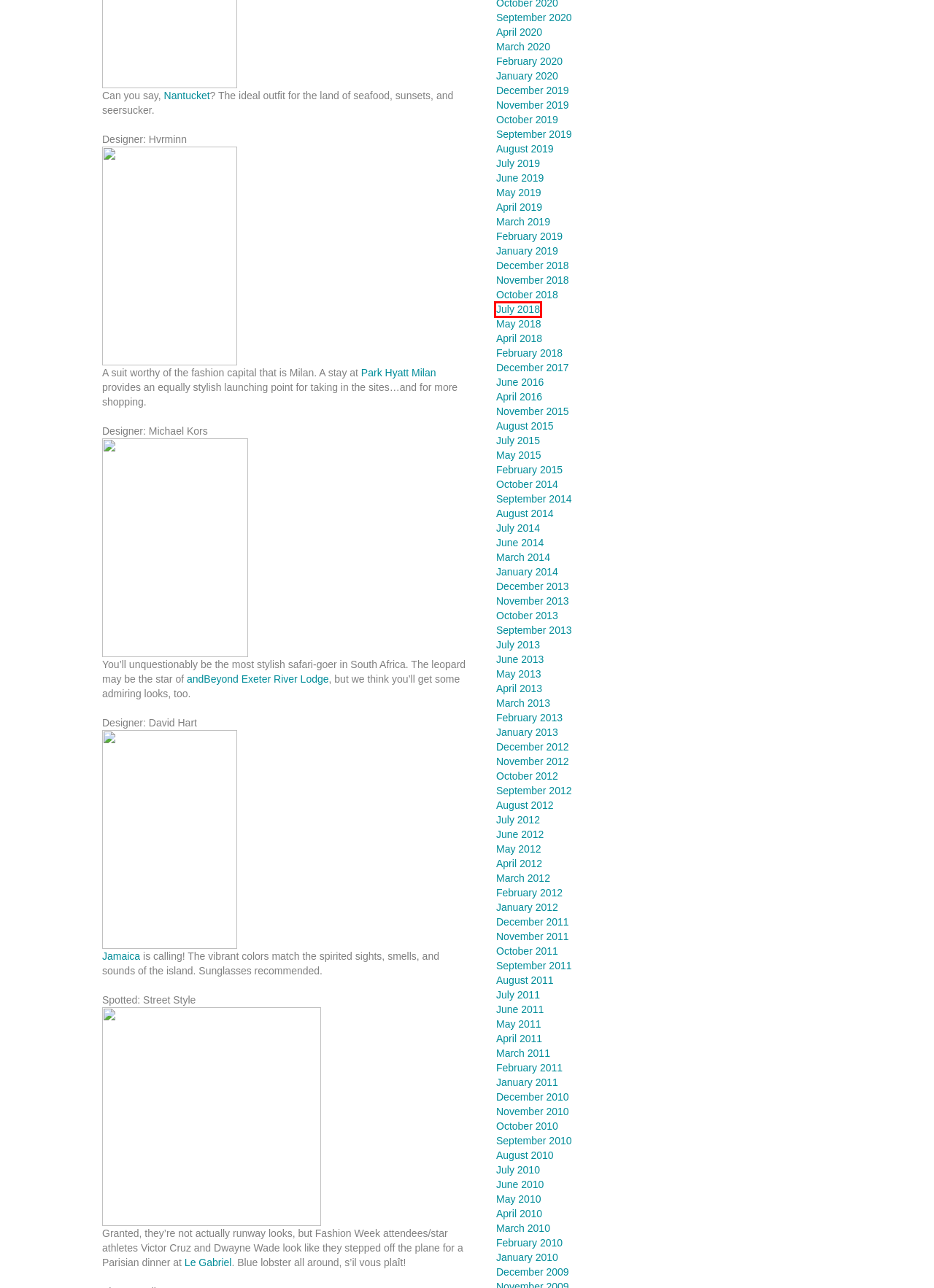With the provided webpage screenshot containing a red bounding box around a UI element, determine which description best matches the new webpage that appears after clicking the selected element. The choices are:
A. Alice Marshall Public Relations • AMPR NOVEMBER NEWSLETTER
B. Alice Marshall Public Relations • Summer Travel: Nantucket For (Almost) Nothing
C. Alice Marshall Public Relations • flying with wind riders
D. Alice Marshall Public Relations • Revealed: The Results of the 2013 Mr and Mrs Smith Awards
E. Alice Marshall Public Relations • himalayan encore
F. Alice Marshall Public Relations • AMPR AUGUST NEWSLETTER
G. Alice Marshall Public Relations • ride elephants with royalty
H. Alice Marshall Public Relations • Sustainability Initiatives Around the World

C